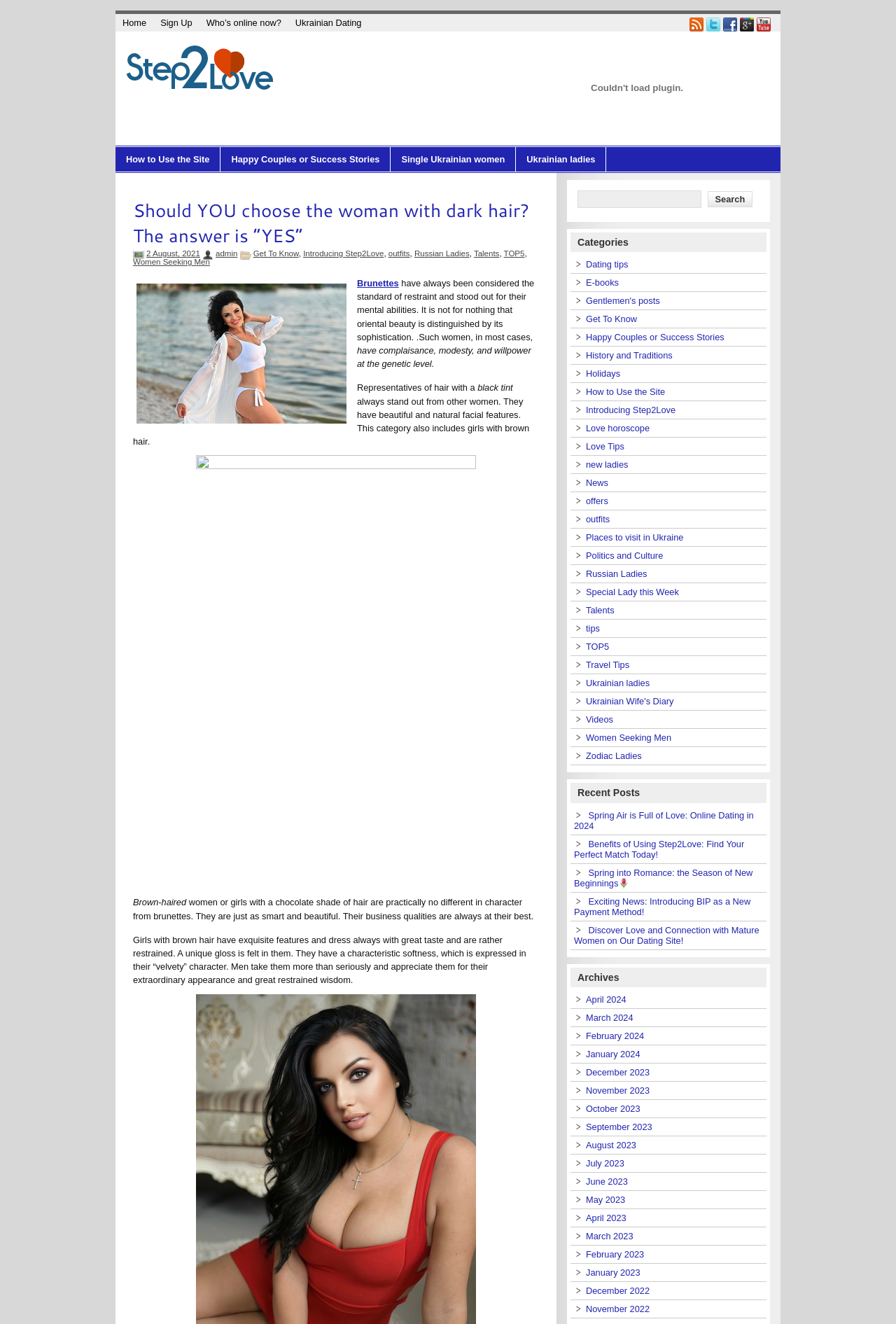Refer to the screenshot and give an in-depth answer to this question: What is the category of the article?

The category of the article is Ukrainian Dating, which is indicated by the link 'Ukrainian Dating' at the top of the webpage.